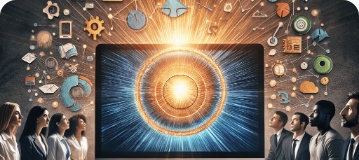Give a thorough and detailed caption for the image.

The image features a dynamic scene showcasing a group of diverse individuals captivated by a radiant, glowing orb emerging from a laptop screen. Surrounding the laptop are various abstract icons and symbols, including gears, charts, and other digital motifs, suggesting themes of technology, innovation, and collaboration. The people, depicted in professional attire, appear to be engaged in a moment of inspiration or discovery, highlighting the transformative power of digital tools and ideas. This visualization effectively captures the essence of modern communication and the impact of technology on our professional lives.